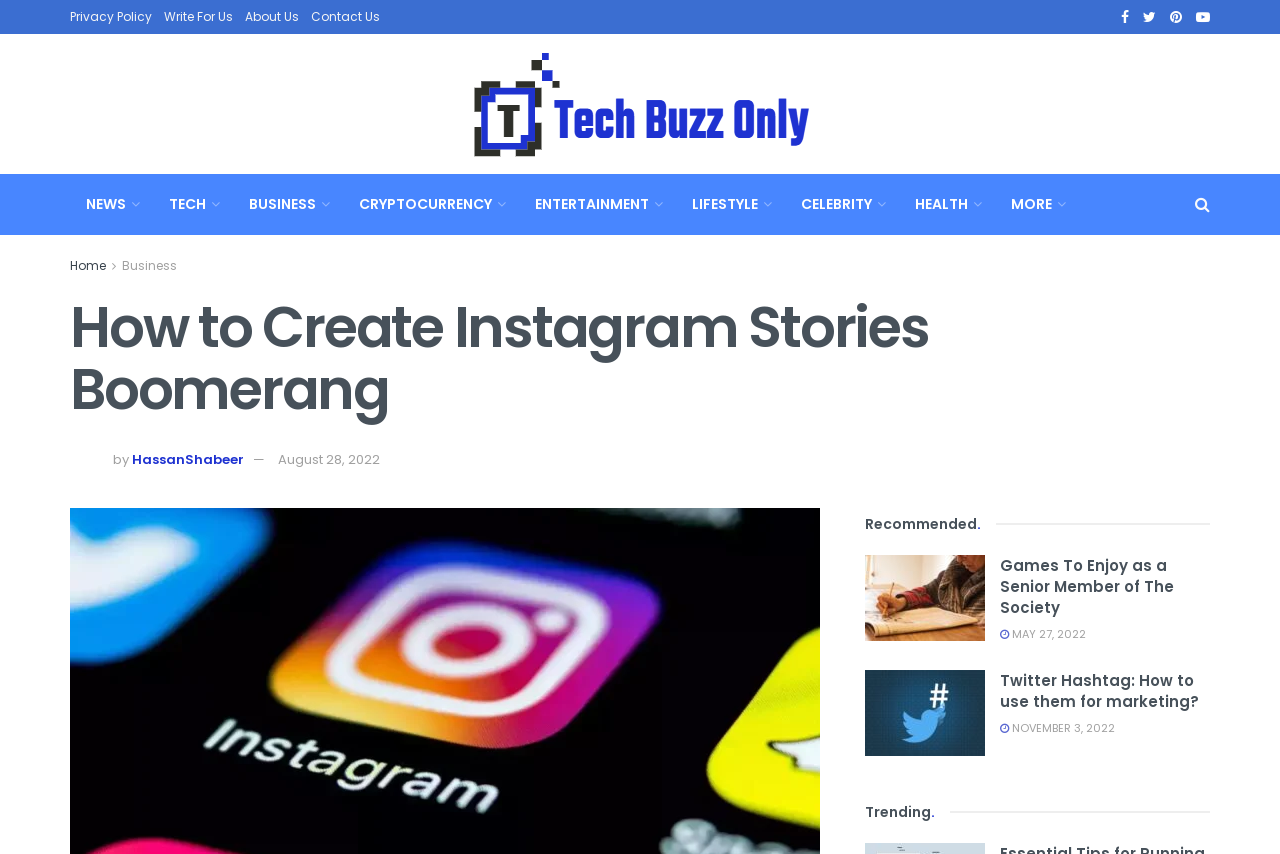Please provide the bounding box coordinates for the element that needs to be clicked to perform the following instruction: "Read the article 'Games To Enjoy as a Senior Member of The Society'". The coordinates should be given as four float numbers between 0 and 1, i.e., [left, top, right, bottom].

[0.676, 0.65, 0.77, 0.75]